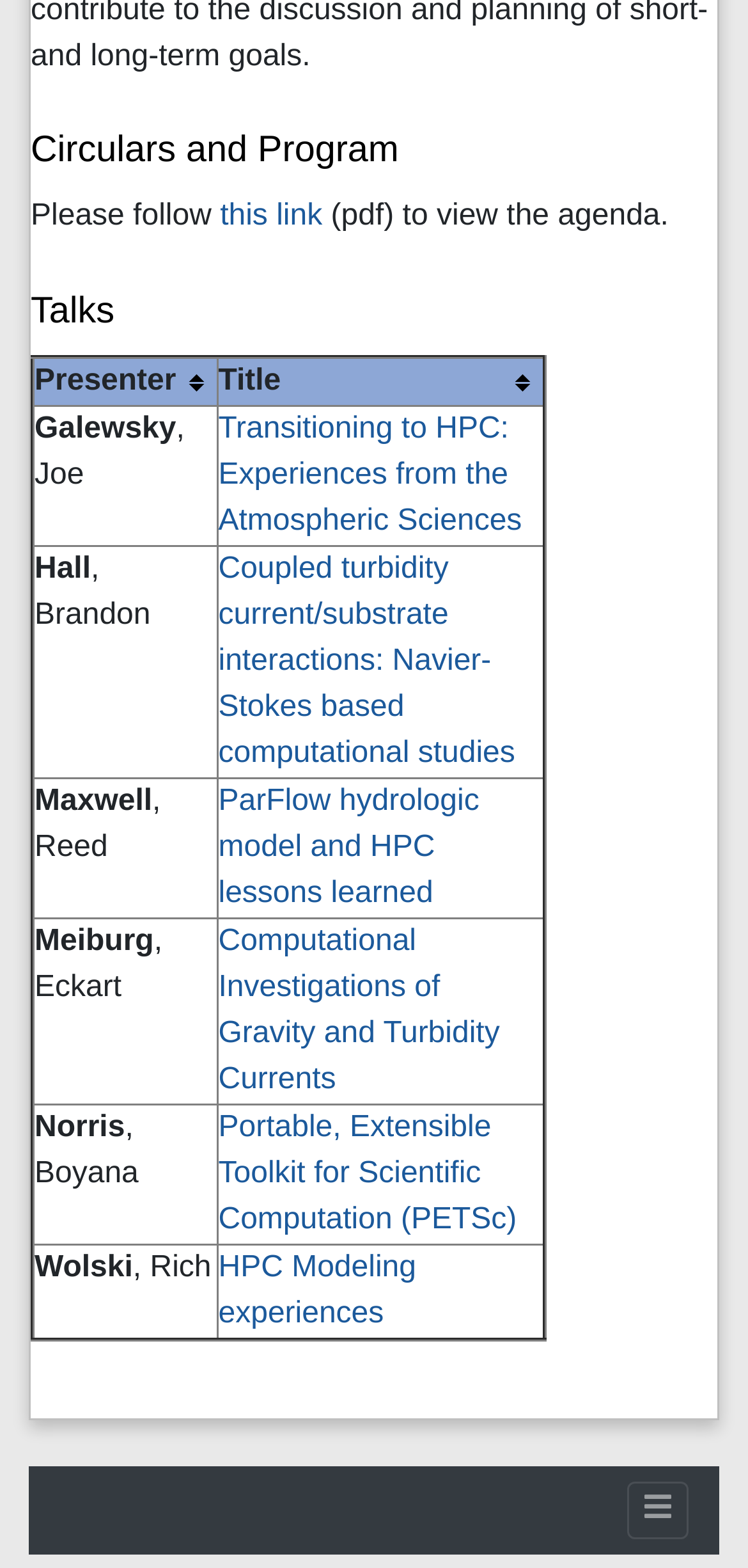Provide the bounding box coordinates of the section that needs to be clicked to accomplish the following instruction: "Click on the link 'Transitioning to HPC: Experiences from the Atmospheric Sciences'."

[0.292, 0.264, 0.698, 0.343]